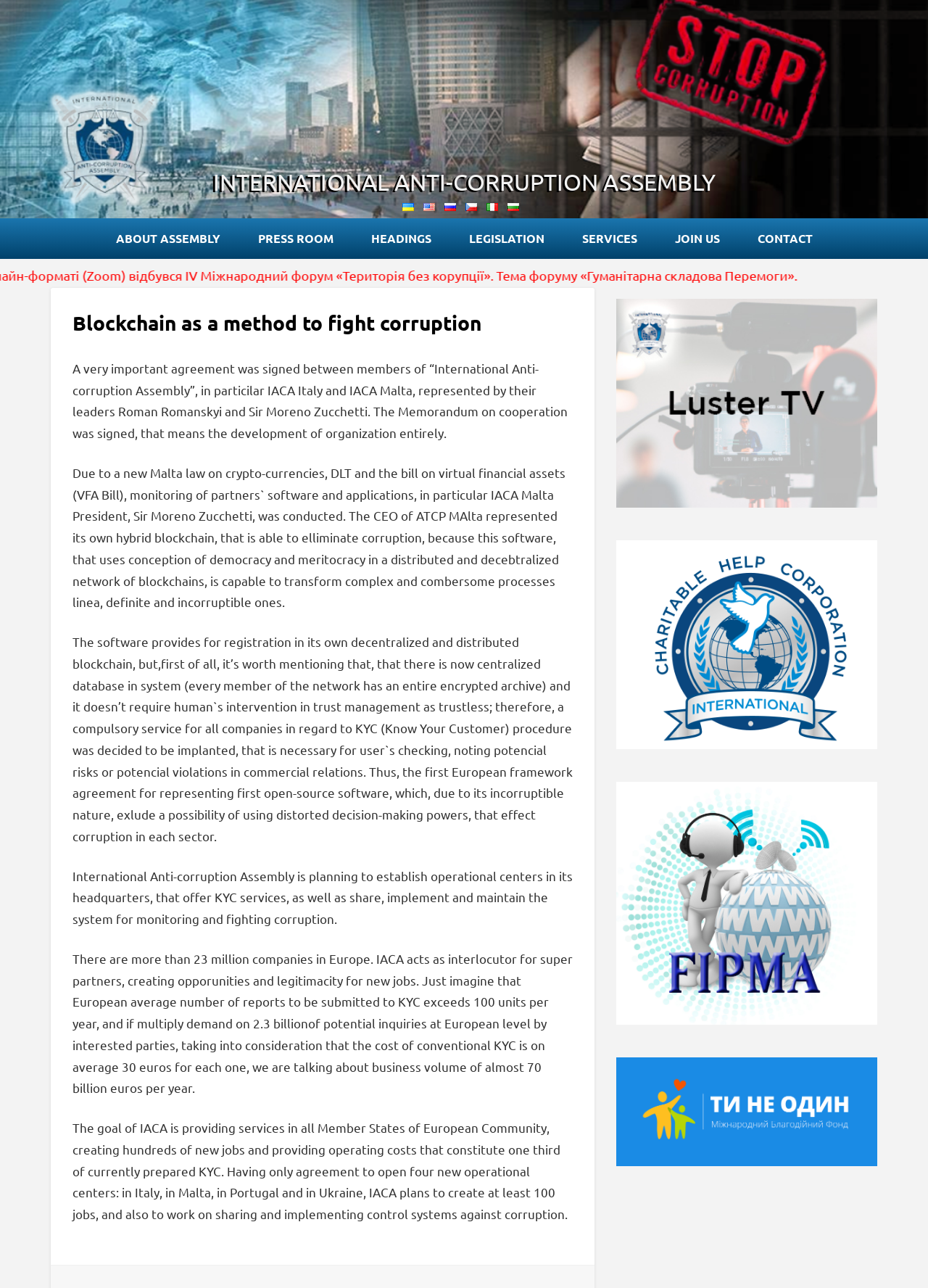With reference to the image, please provide a detailed answer to the following question: What is the goal of IACA in terms of job creation?

According to the webpage, IACA plans to create hundreds of new jobs by providing services in all Member States of the European Community and opening operational centers in various countries.